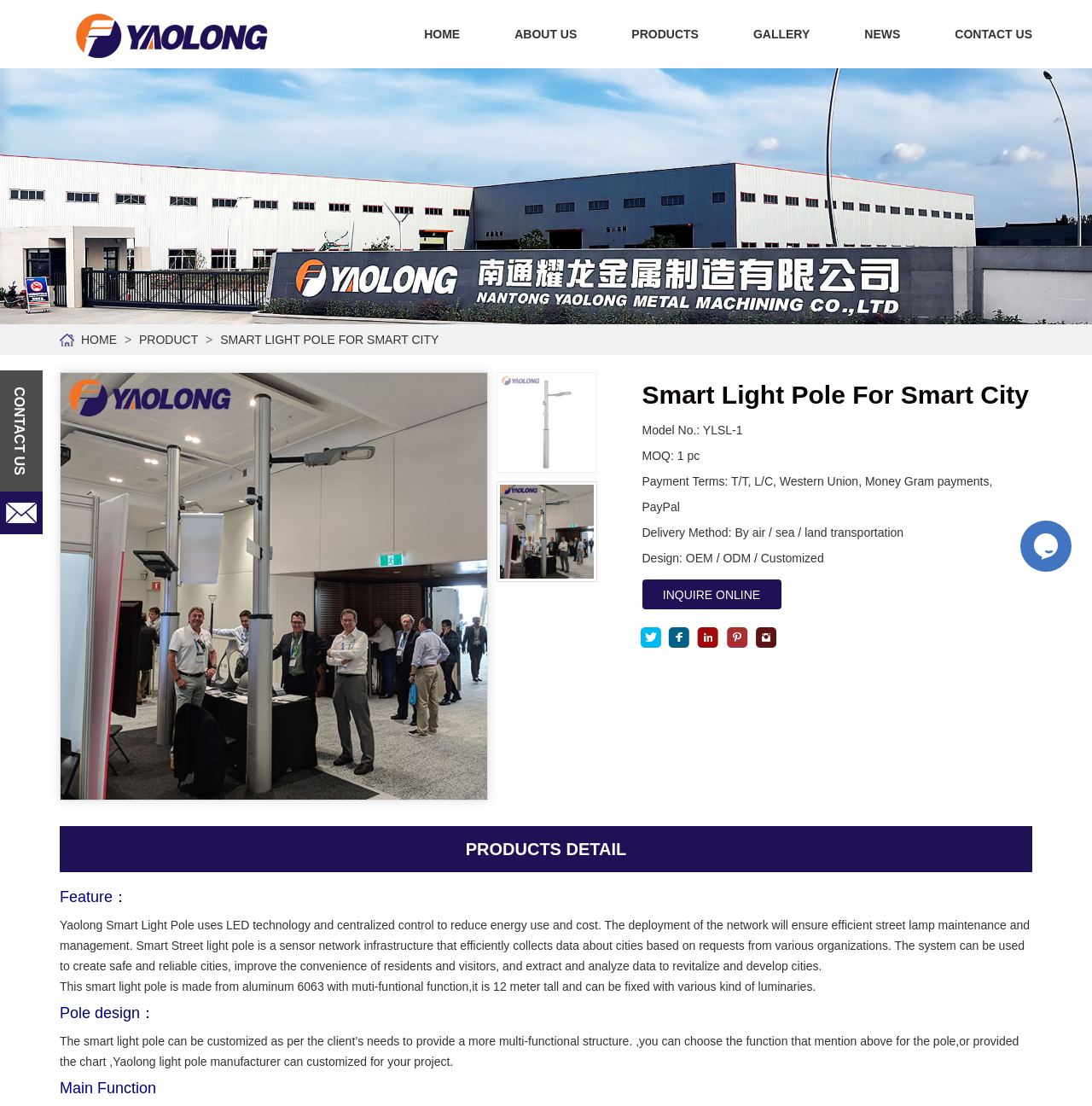Find and generate the main title of the webpage.

Smart Light Pole For Smart City